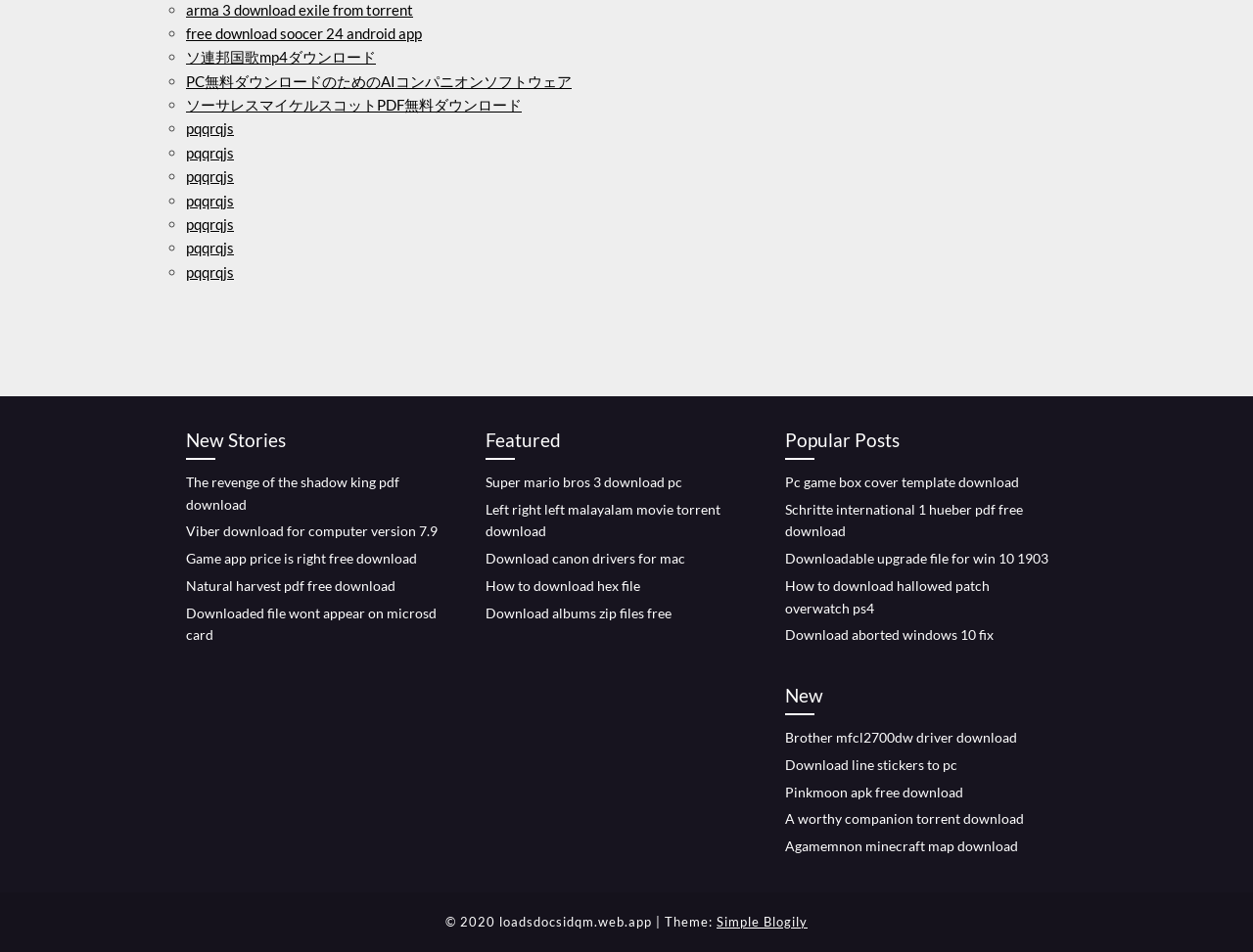Please locate the bounding box coordinates of the element that should be clicked to complete the given instruction: "Get super mario bros 3 for pc".

[0.388, 0.497, 0.545, 0.515]